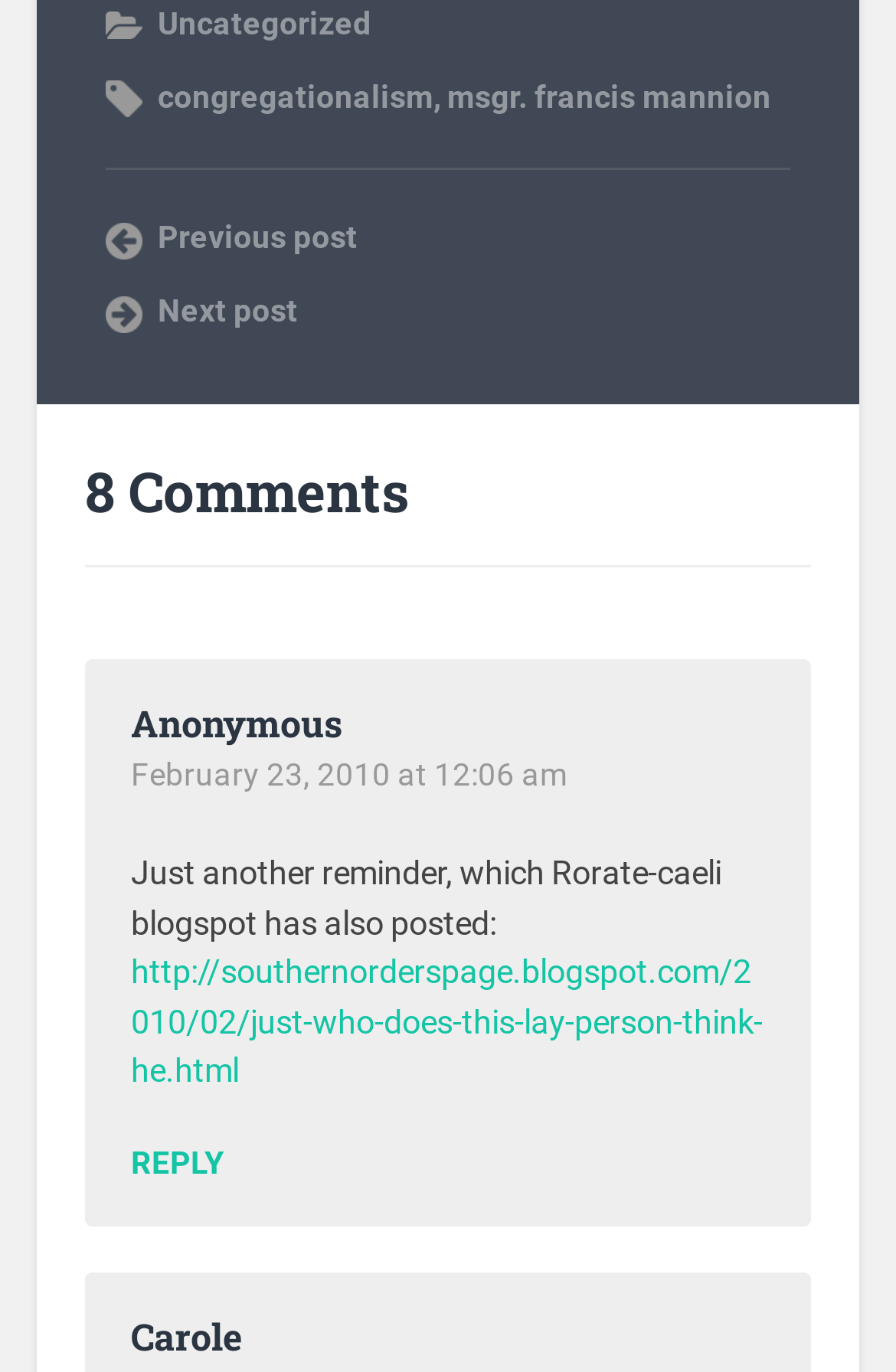Identify the bounding box of the UI component described as: "Previous post".

[0.117, 0.157, 0.883, 0.19]